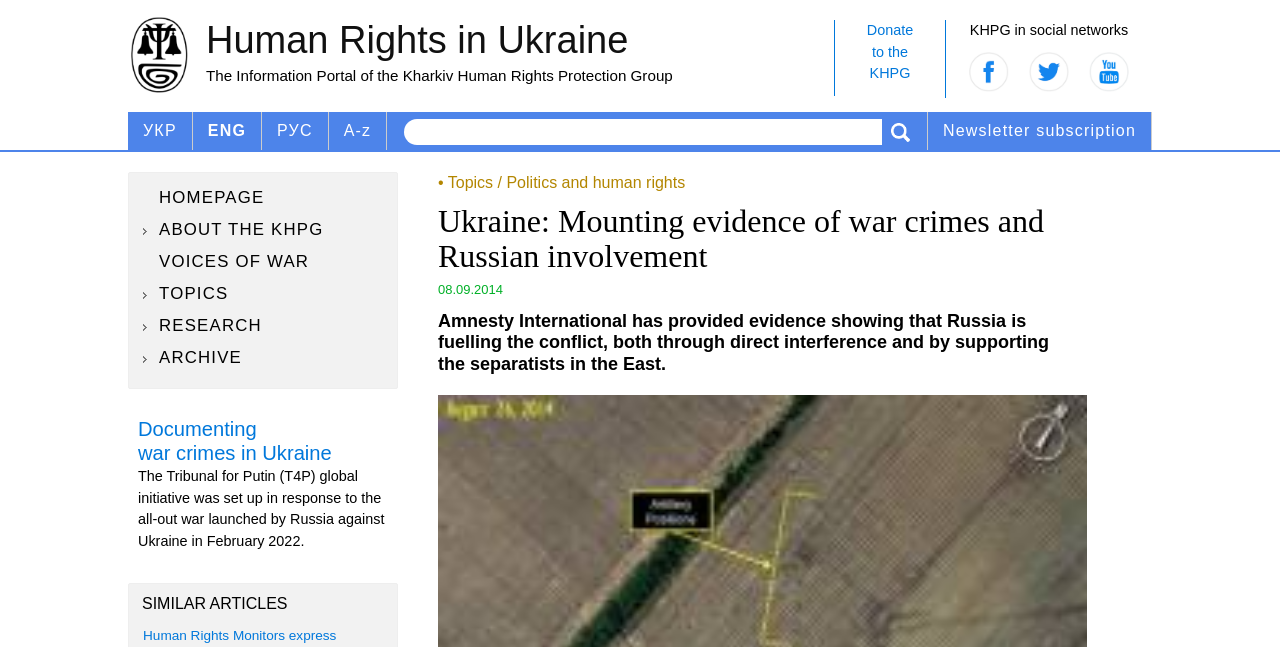Look at the image and write a detailed answer to the question: 
What is the date of the article?

The date of the article can be found in the static text '08.09.2014' which is located below the article title.